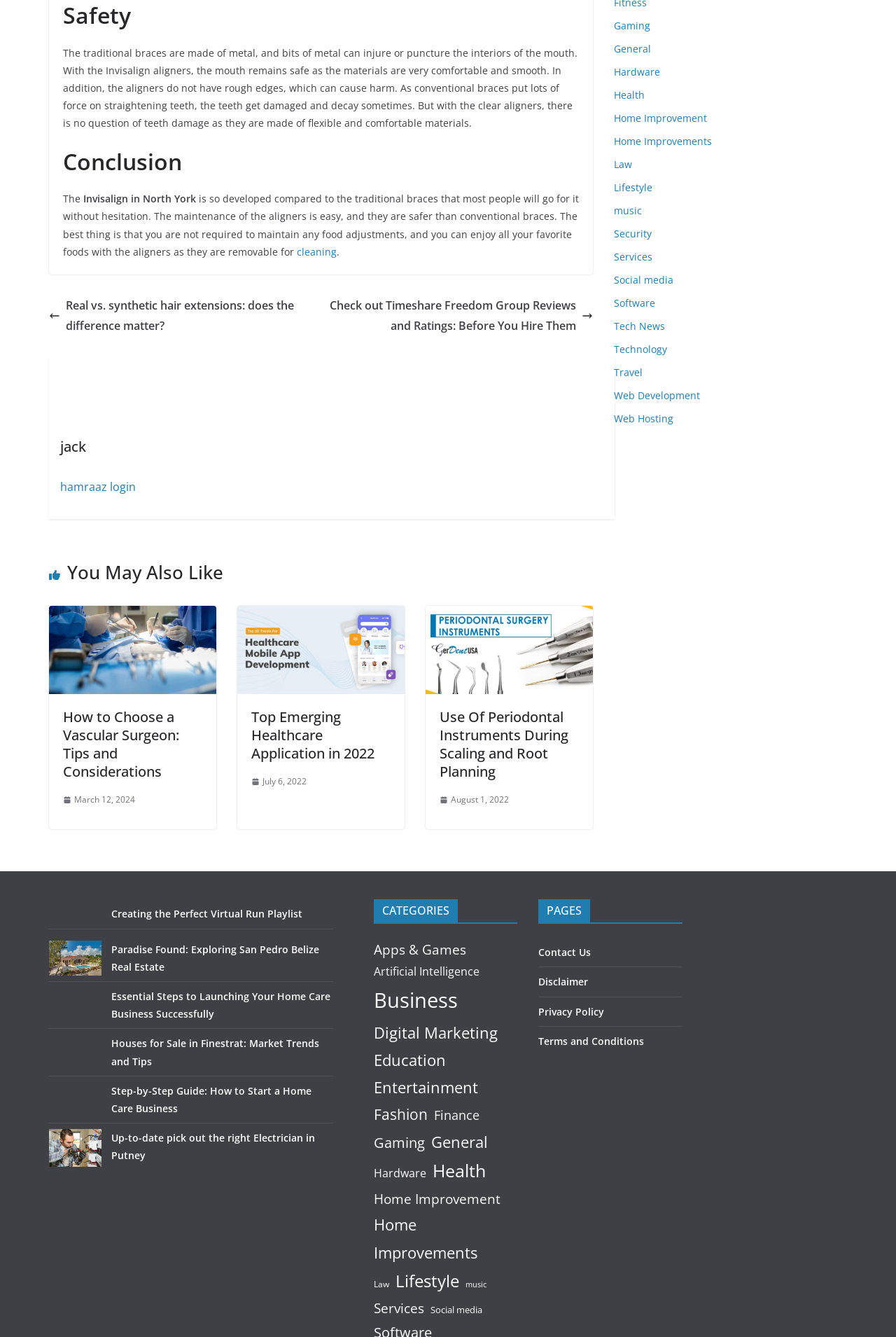Identify the bounding box coordinates for the element that needs to be clicked to fulfill this instruction: "Explore 'Gaming'". Provide the coordinates in the format of four float numbers between 0 and 1: [left, top, right, bottom].

[0.685, 0.014, 0.726, 0.024]